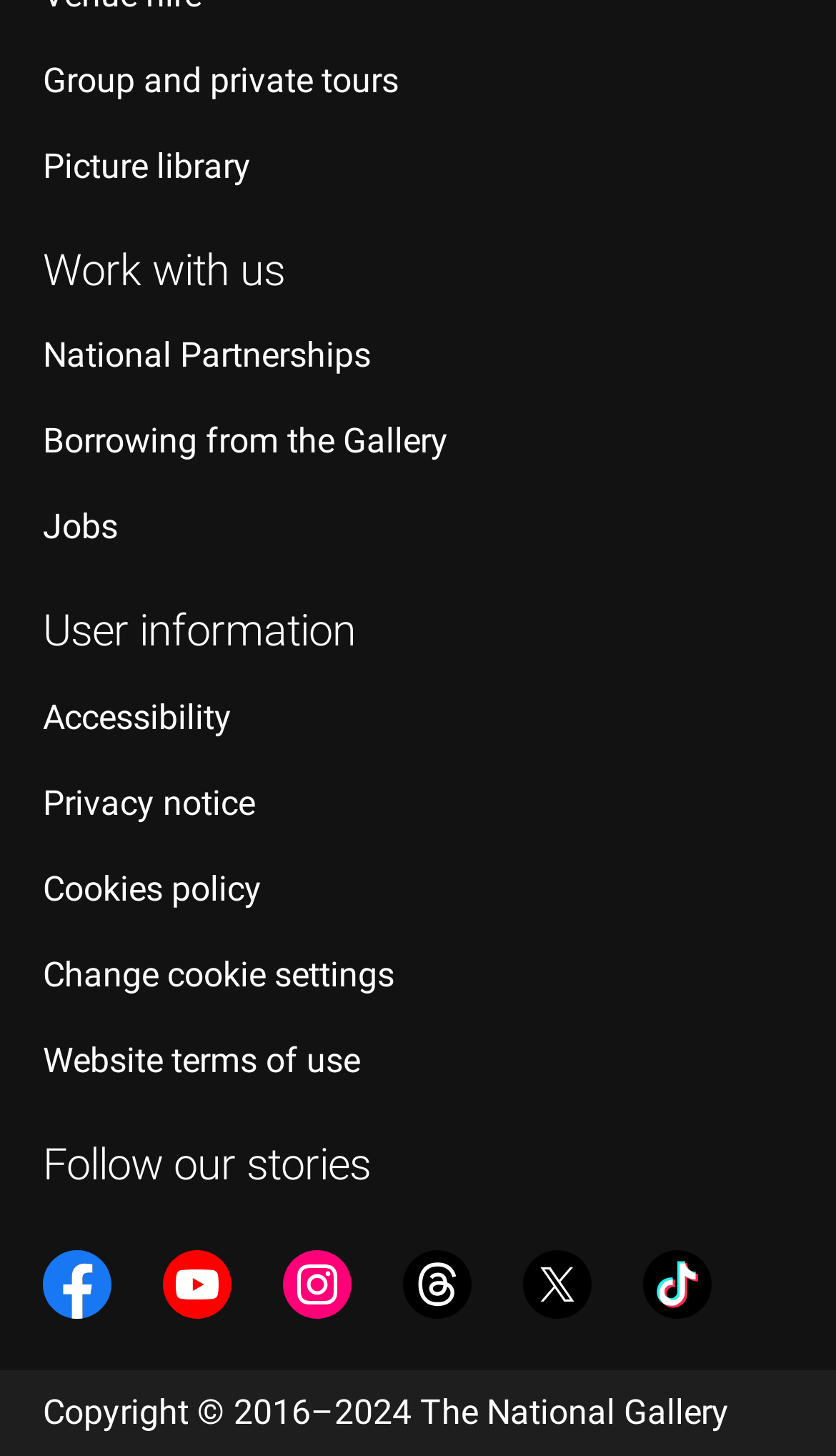How many social media links are present on the webpage?
Provide a thorough and detailed answer to the question.

I counted the number of links with image elements that represent social media platforms, which are Facebook, YouTube, Instagram, Threads, and TikTok. There are 5 such links on the webpage.